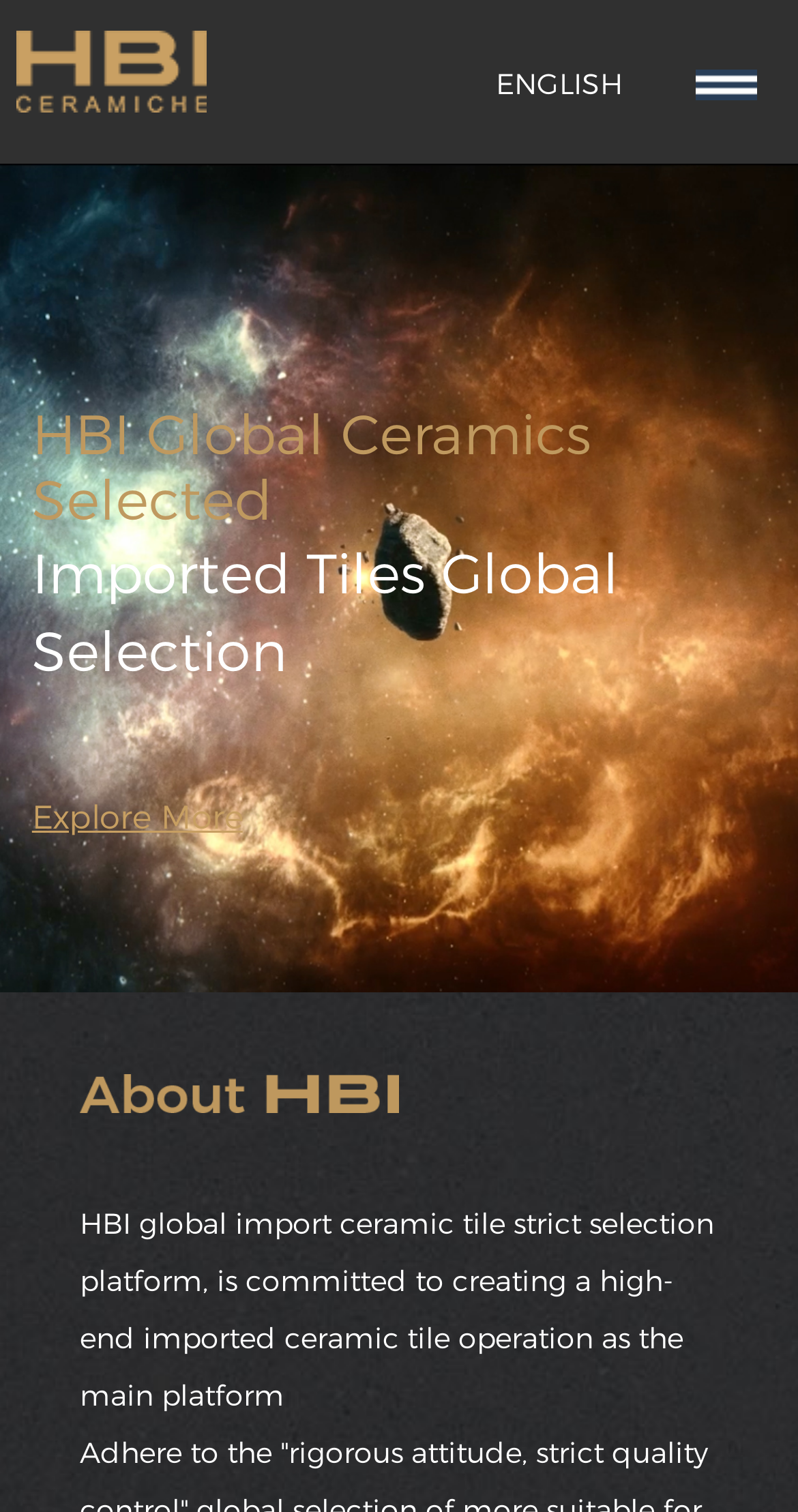What type of products are featured on this platform?
Please respond to the question thoroughly and include all relevant details.

The type of products can be inferred from the static text elements on the page, which mention 'Imported Tiles Global Selection' and 'HBI Global Ceramics Selected', indicating that the platform features imported ceramic tiles.